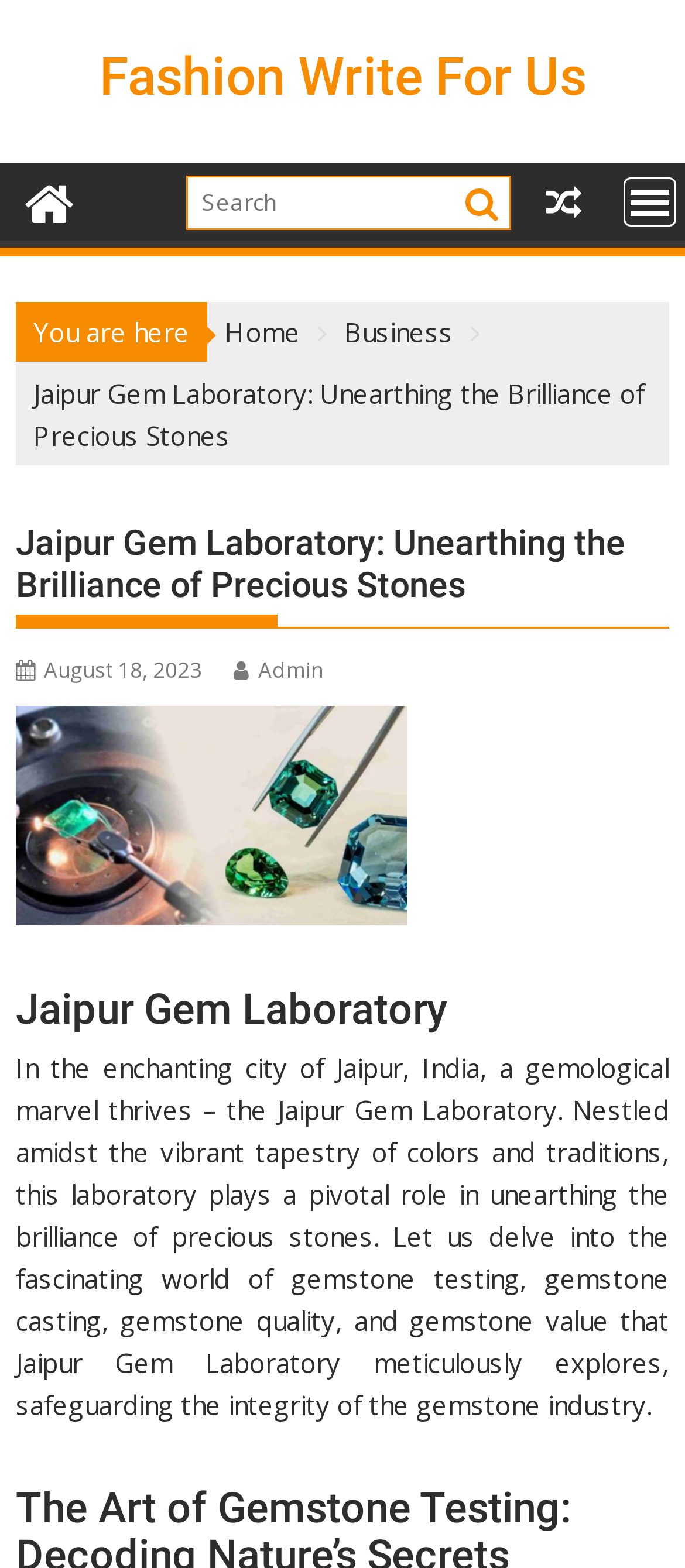Identify the bounding box coordinates of the region I need to click to complete this instruction: "Read about Jaipur Gem Laboratory".

[0.023, 0.609, 0.977, 0.659]